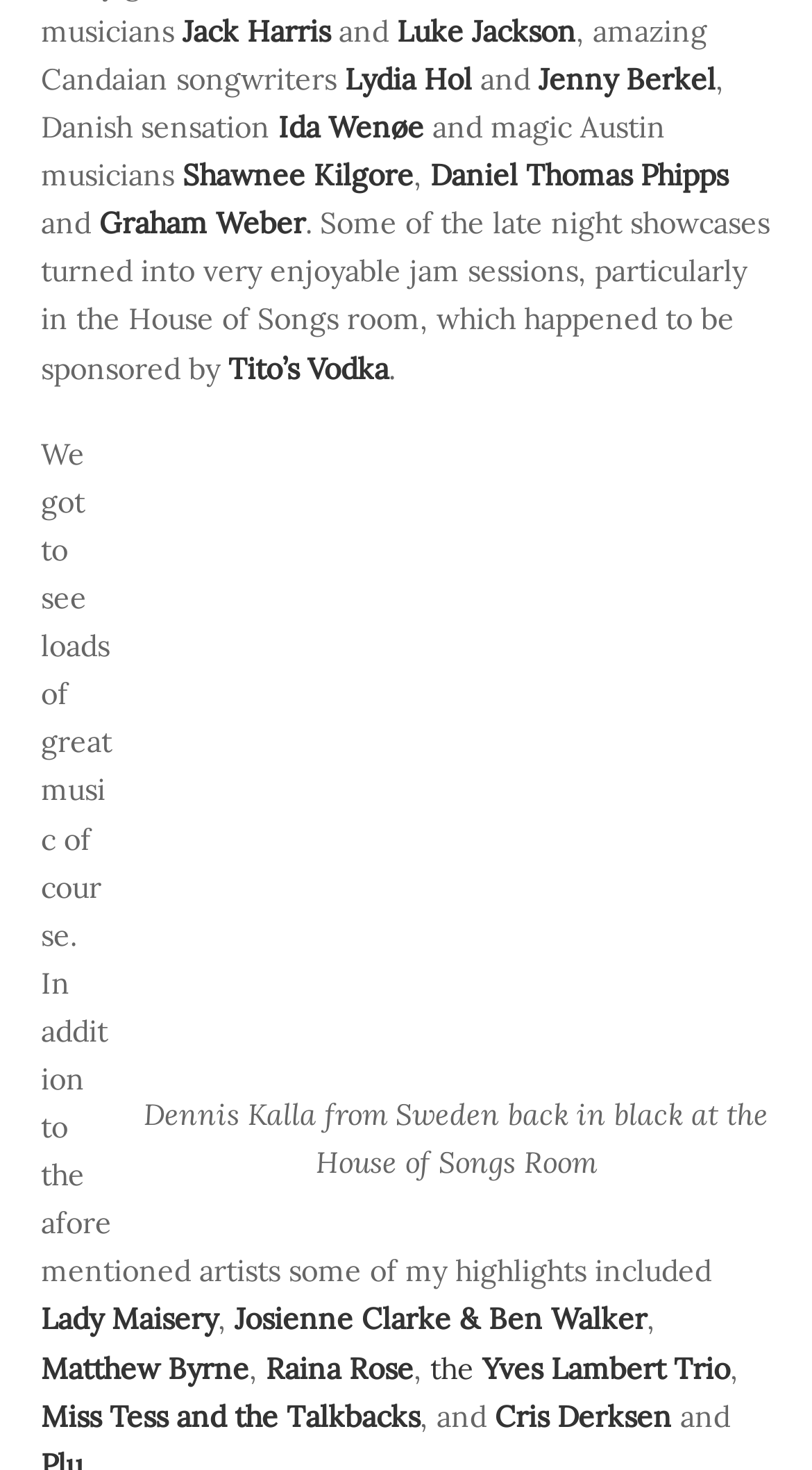From the webpage screenshot, predict the bounding box of the UI element that matches this description: "Josienne Clarke & Ben Walker".

[0.288, 0.885, 0.796, 0.91]